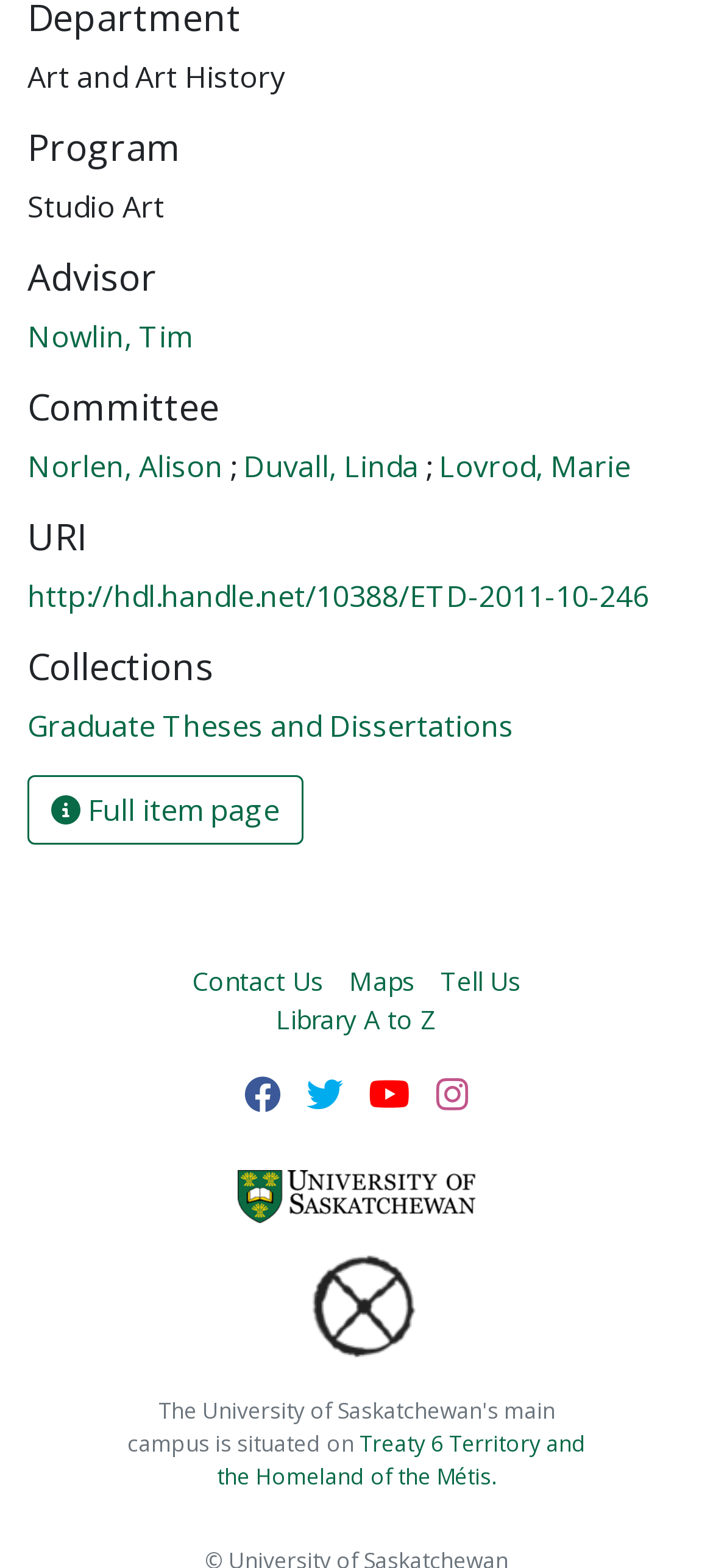From the given element description: "Follow on Facebook", find the bounding box for the UI element. Provide the coordinates as four float numbers between 0 and 1, in the order [left, top, right, bottom].

[0.342, 0.681, 0.394, 0.716]